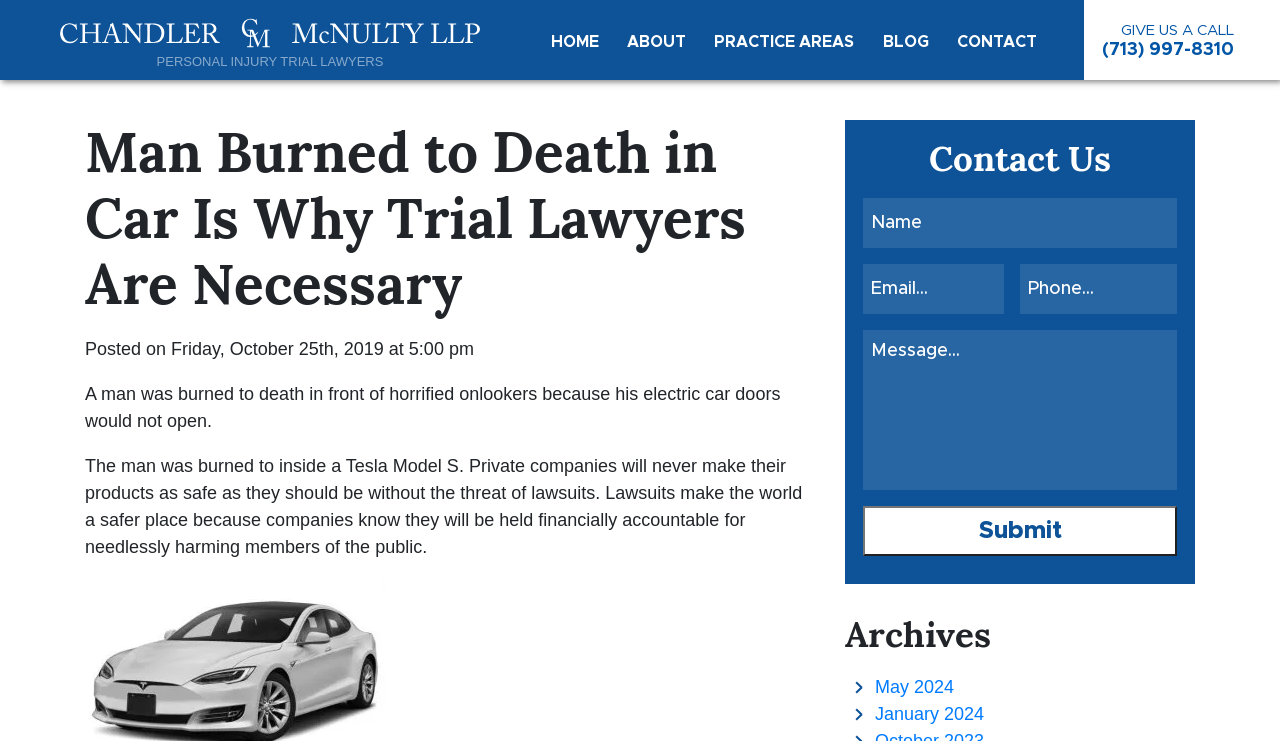How many textboxes are there in the contact form?
Use the image to answer the question with a single word or phrase.

4